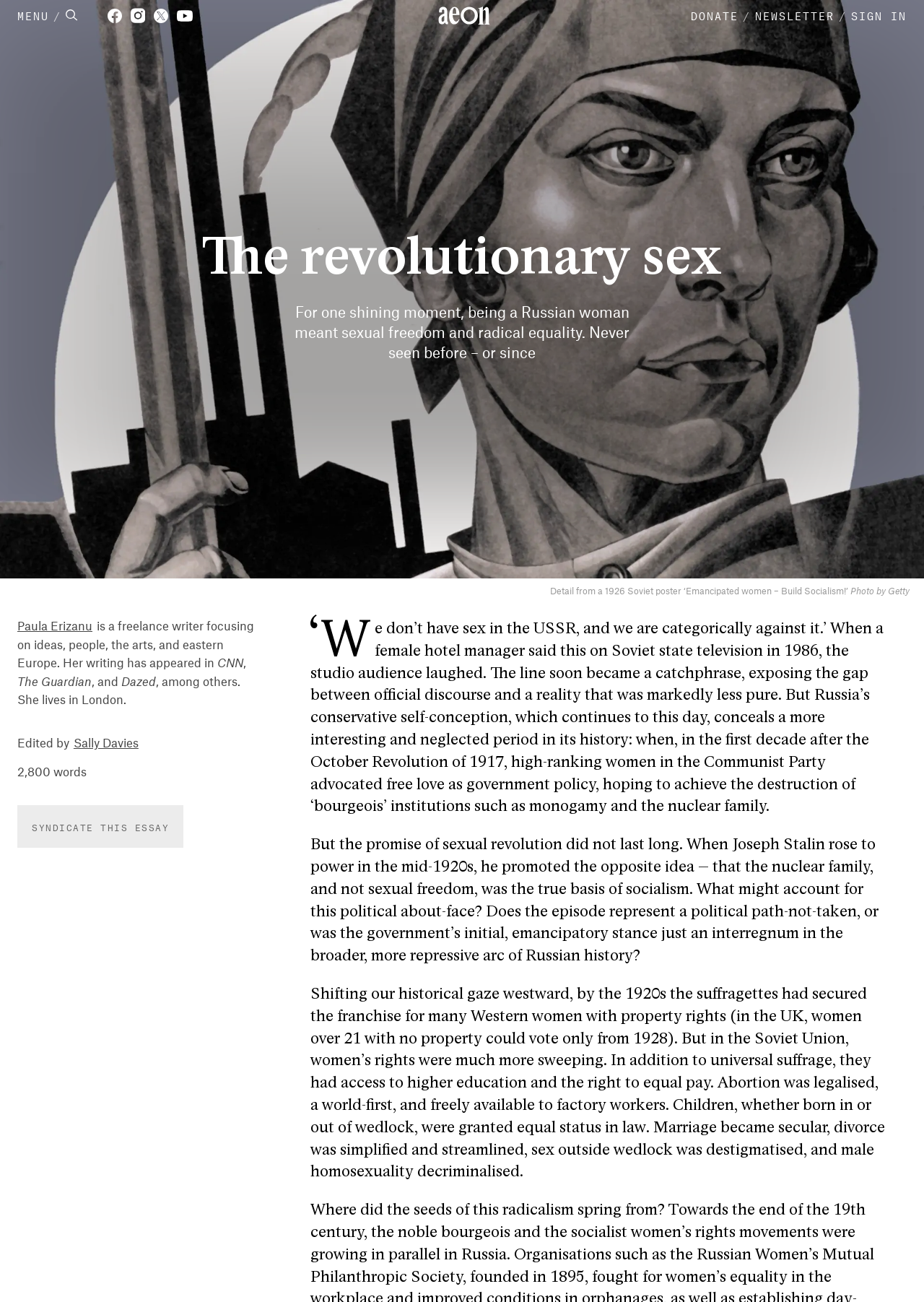How many words are in the essay?
Kindly offer a comprehensive and detailed response to the question.

I found the word count of the essay by looking at the text on the webpage, where I saw the phrase '2,800 words'.